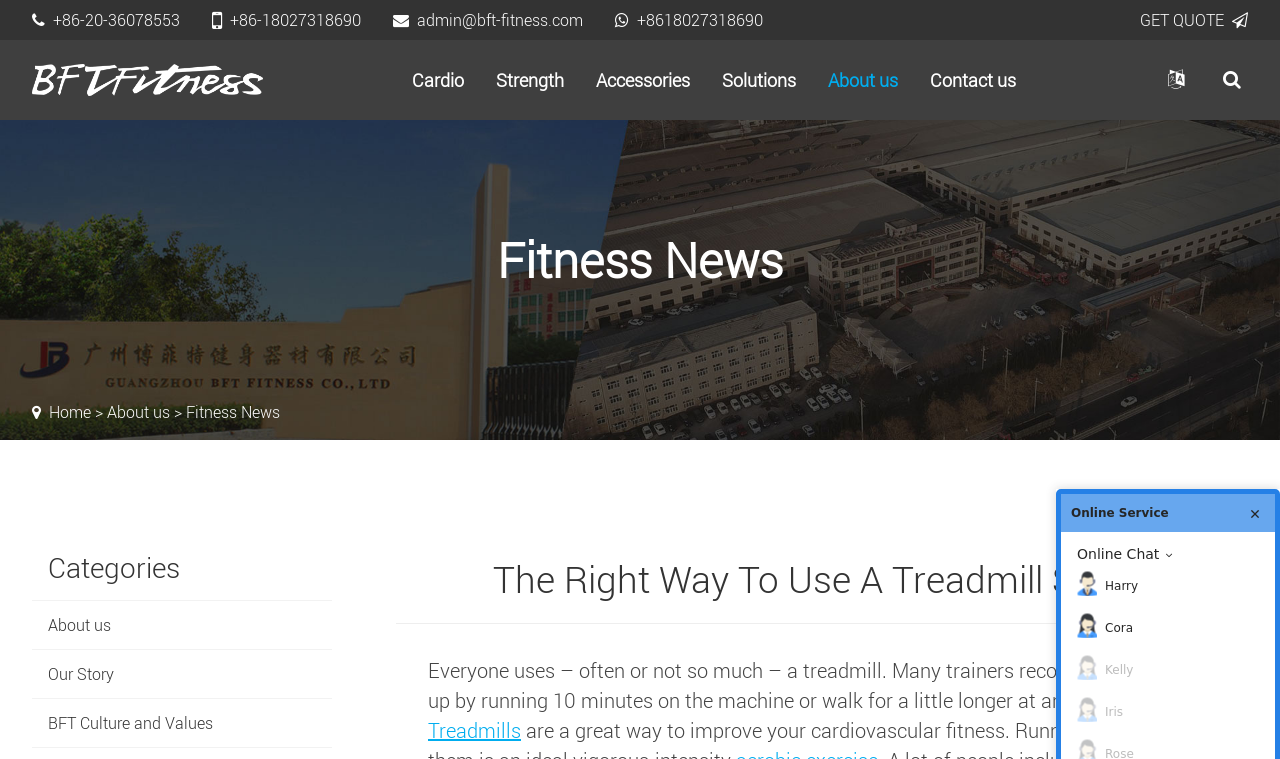What is the bounding box coordinate of the 'GET QUOTE' button?
Using the picture, provide a one-word or short phrase answer.

[0.891, 0.011, 0.975, 0.042]